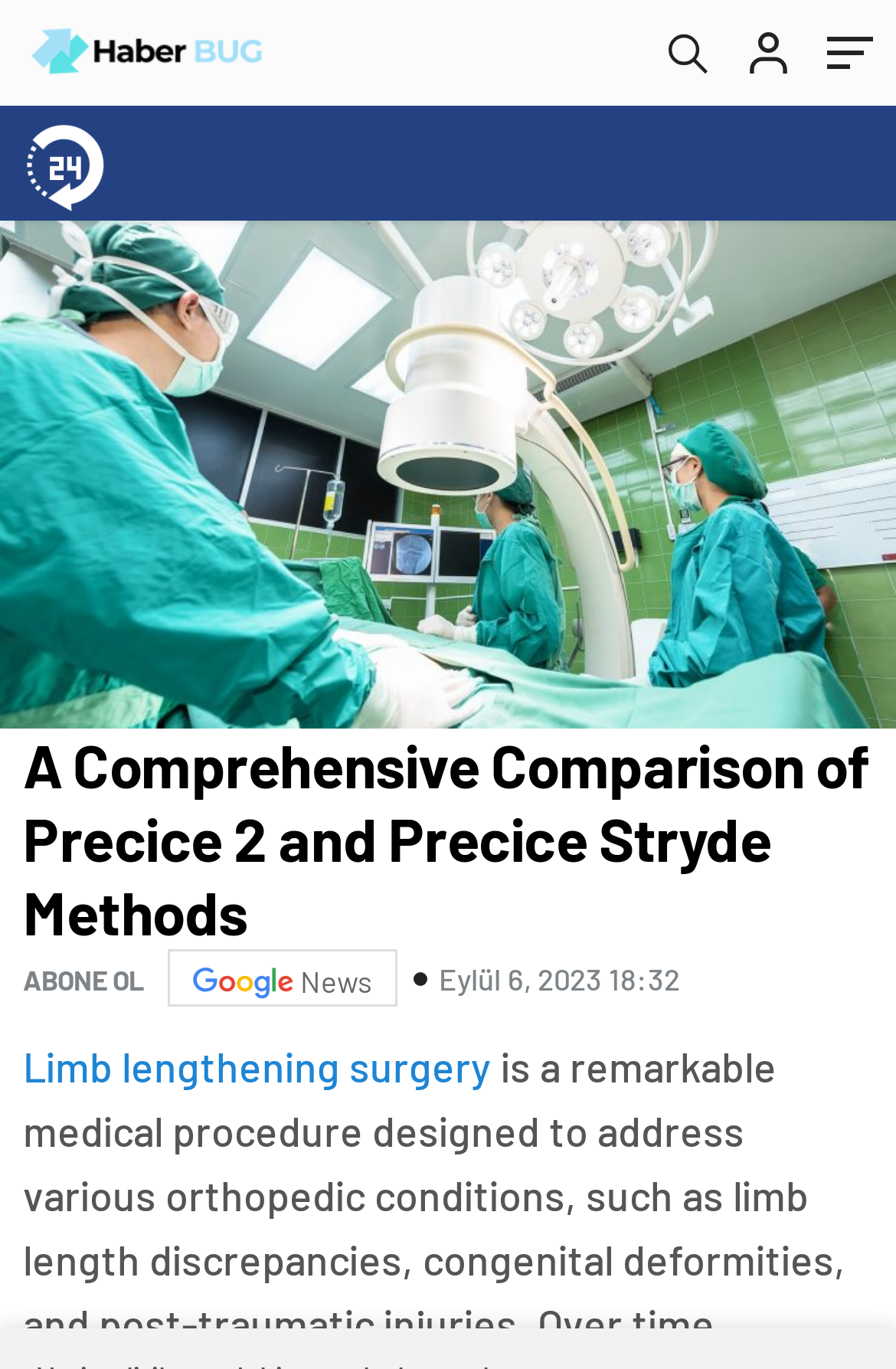Create a detailed description of the webpage's content and layout.

This webpage appears to be an article or blog post focused on comparing two methods of limb lengthening surgery, Precice 2 and Precice Stryde. At the top left of the page, there is a logo or icon labeled "Haber Bug" accompanied by a link. Below this, there is a large image that spans the entire width of the page, likely a header image or banner.

The main title of the article, "A Comprehensive Comparison of Precice 2 and Precice Stryde Methods", is prominently displayed in a large font size, centered near the top of the page. Below the title, there is a section with a heading that matches the title, which likely contains the main content of the article.

To the right of the title, there are three small images, each accompanied by a link. These images may be related to the article's content or serve as advertisements. Below these images, there is a section with a heading "ABONE OL" and a link labeled "google news News" accompanied by a small image of the Google News logo. This section may contain news articles or related content.

Further down the page, there is a section with a date and time stamp, "Eylül 6, 2023 18:32", which may indicate when the article was published. Finally, there is a link labeled "Limb lengthening surgery" near the bottom of the page, which may lead to more information on the topic or related articles.